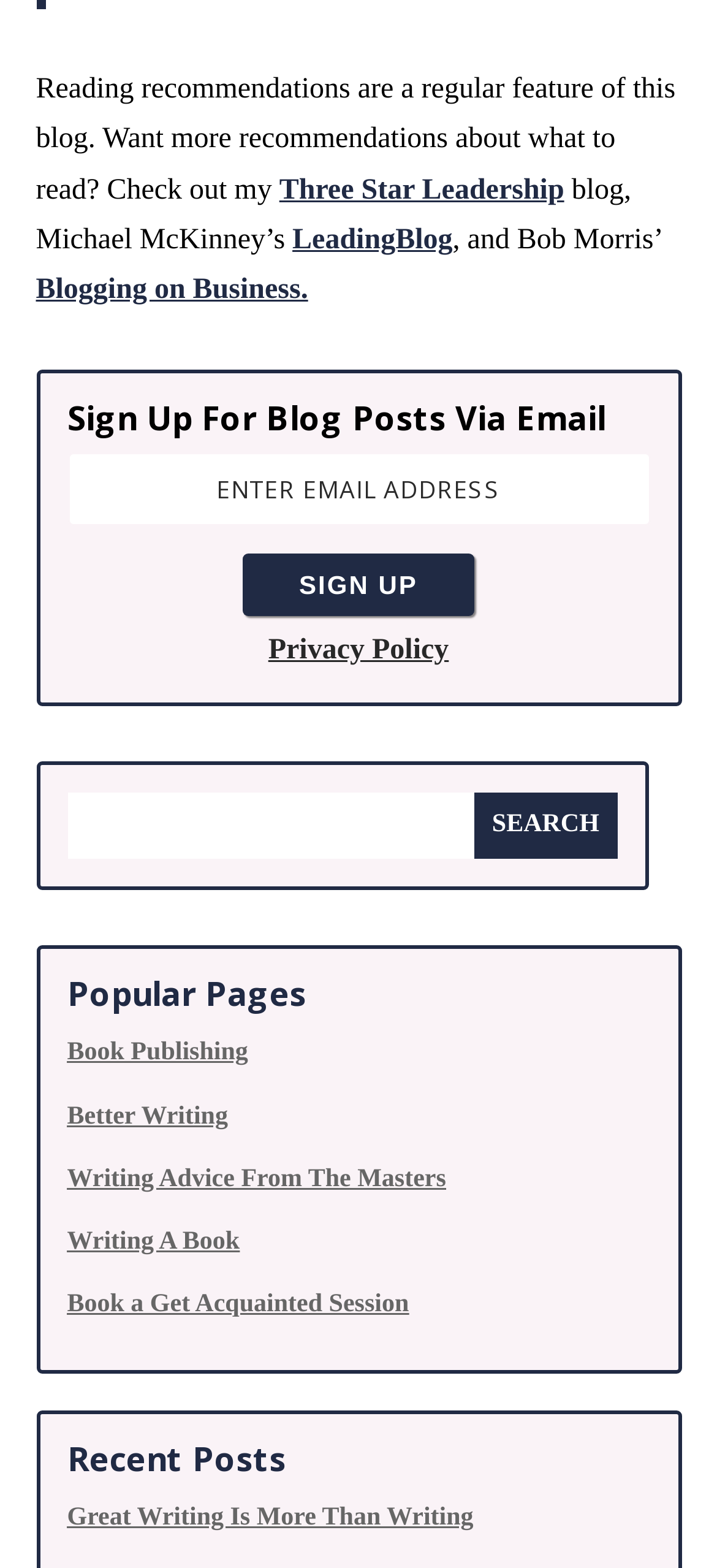Provide the bounding box coordinates of the HTML element described by the text: "Privacy Policy". The coordinates should be in the format [left, top, right, bottom] with values between 0 and 1.

[0.348, 0.393, 0.652, 0.436]